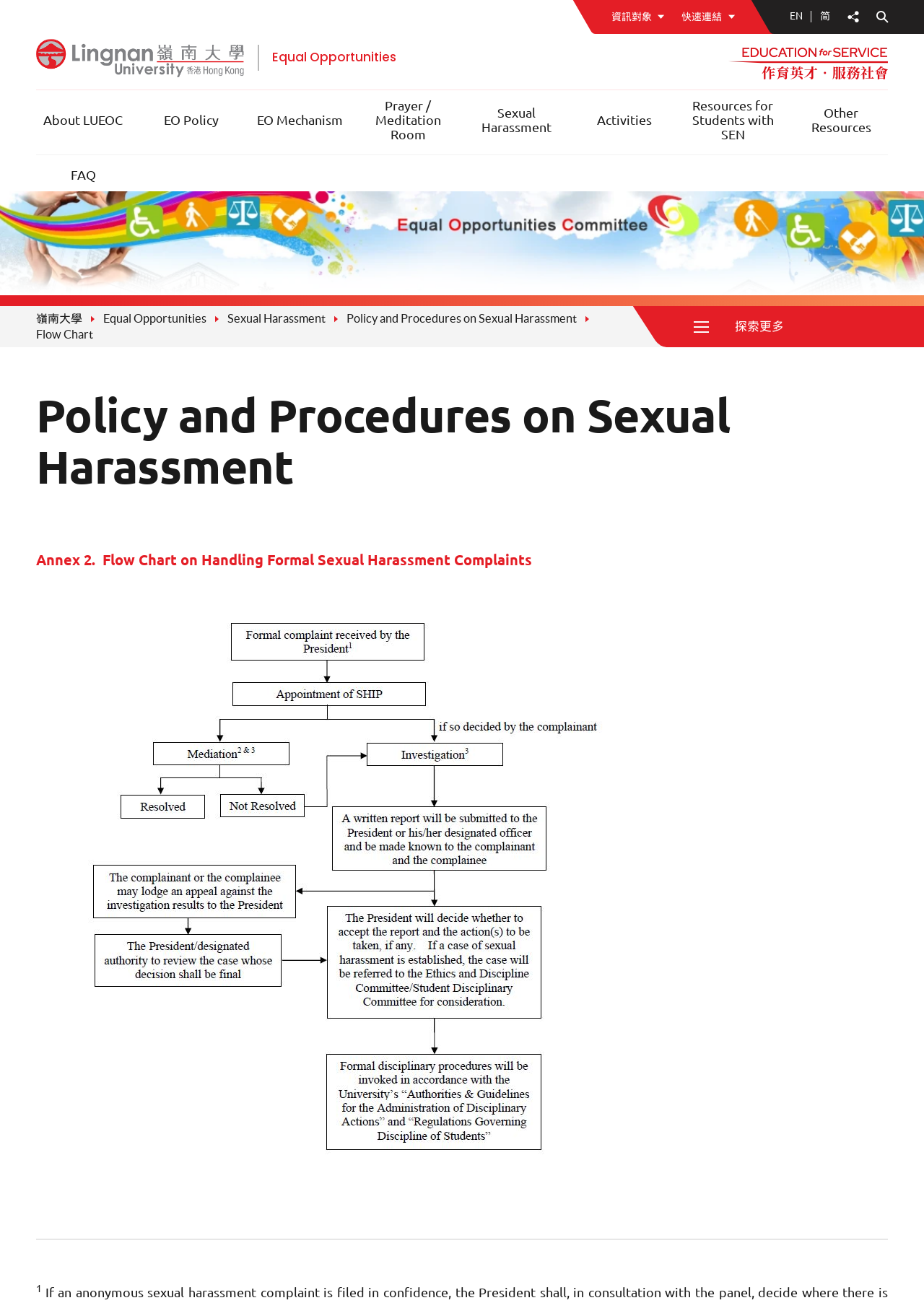What is the purpose of the 'Explore More' button?
Please utilize the information in the image to give a detailed response to the question.

I assumed the purpose of the button by its text 'Explore More' and its location on the webpage, which suggests that it might lead to more resources or information related to the topic of the webpage.